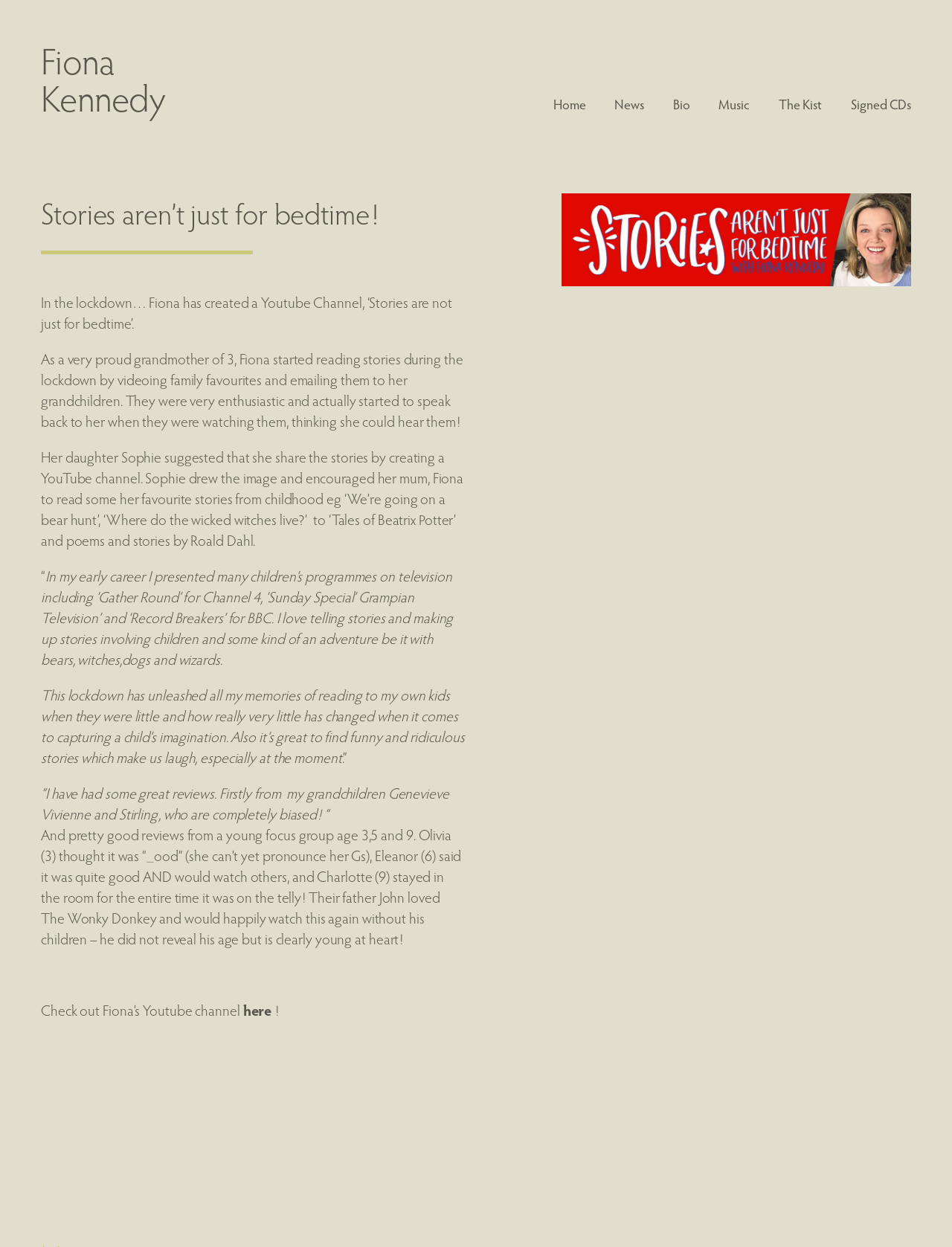What is the name of one of the stories mentioned on the webpage?
Please describe in detail the information shown in the image to answer the question.

I found the name of the story in the StaticText element 'Sophie drew the image and encouraged her mum, Fiona to read some her favourite stories from childhood eg ‘We’re going on a bear hunt’, ‘Where do the wicked witches live?’ to ‘Tales of Beatrix Potter’ and poems and stories by Roald Dahl.'